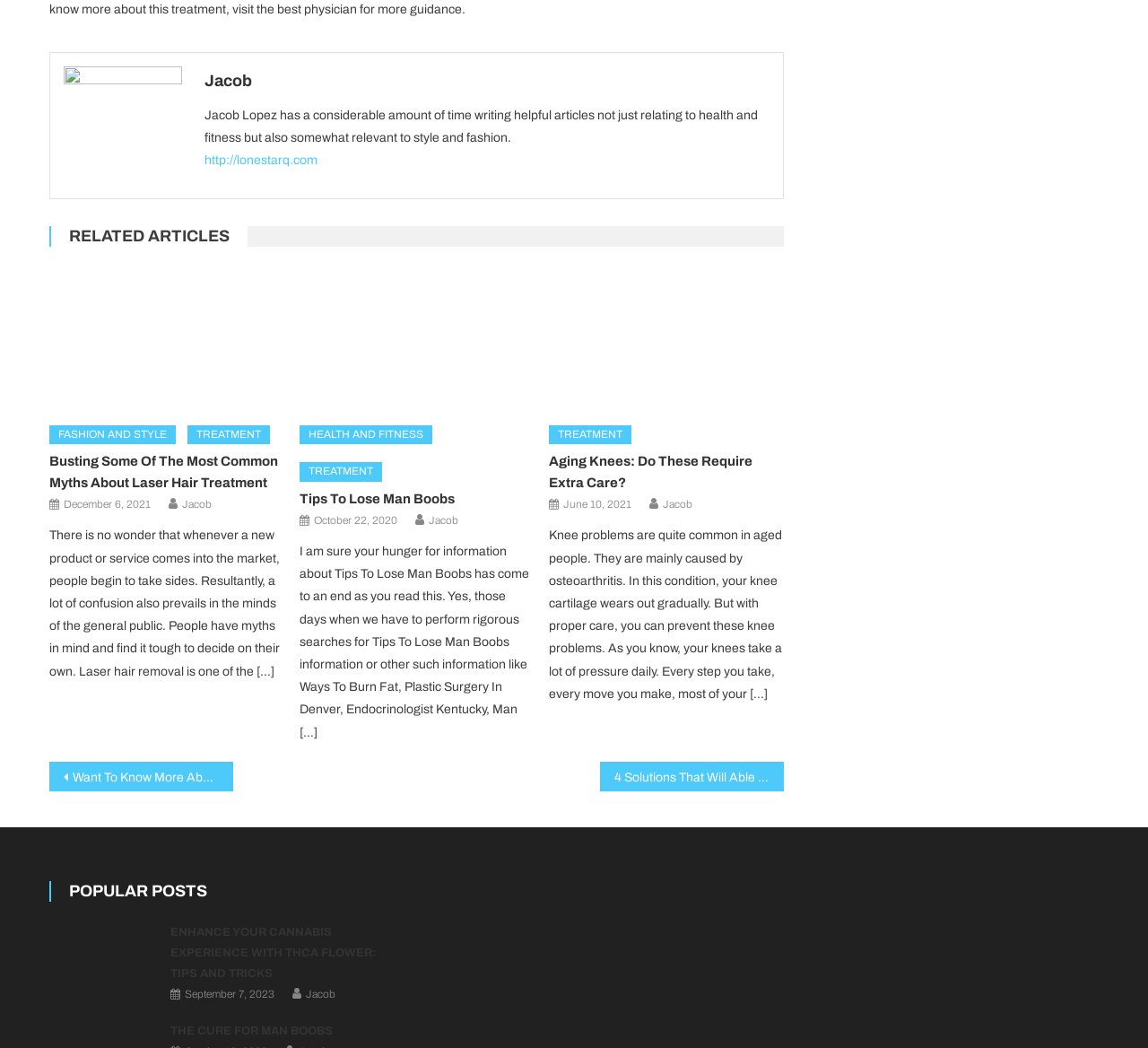Please give the bounding box coordinates of the area that should be clicked to fulfill the following instruction: "Contact Us". The coordinates should be in the format of four float numbers from 0 to 1, i.e., [left, top, right, bottom].

None